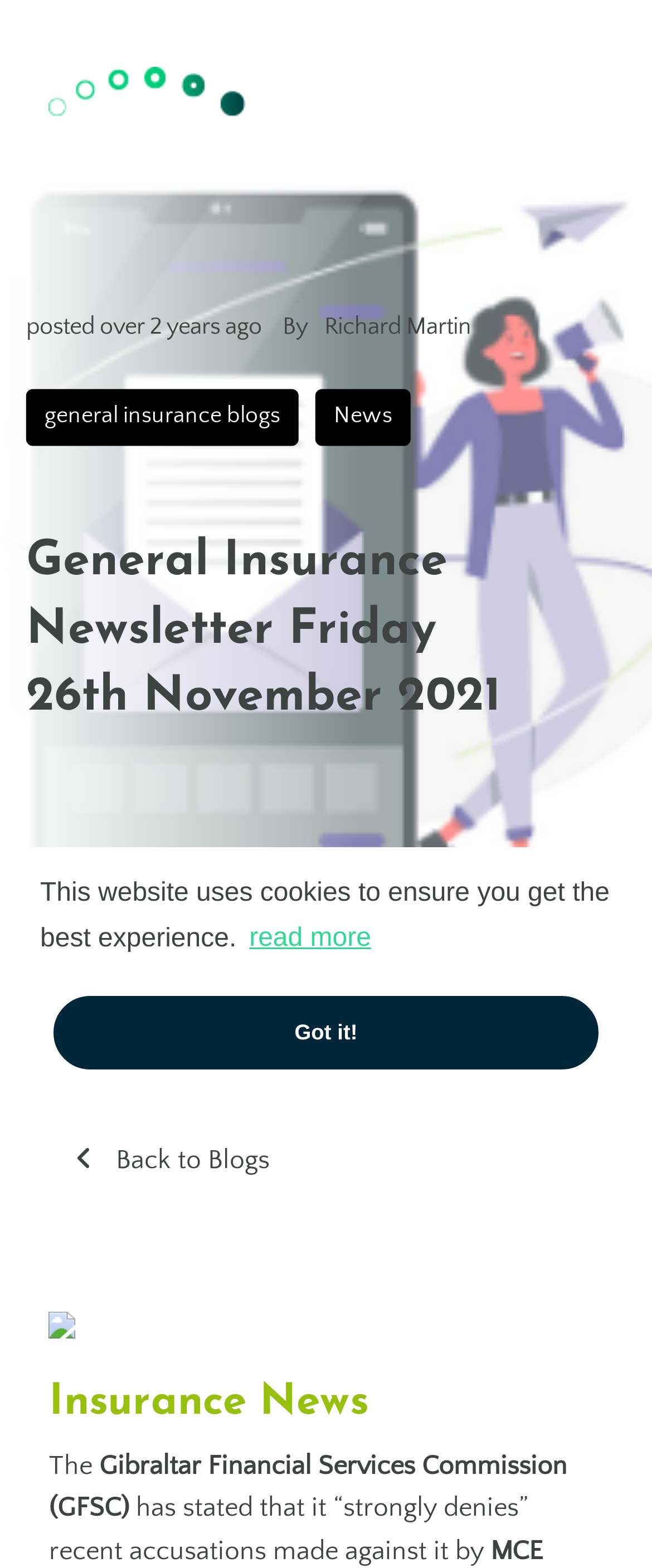Can you specify the bounding box coordinates of the area that needs to be clicked to fulfill the following instruction: "go back to blogs"?

[0.116, 0.727, 0.884, 0.754]